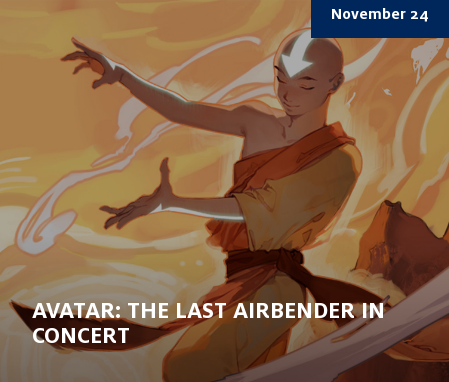Using the elements shown in the image, answer the question comprehensively: What is Aang doing in the image?

The caption describes Aang as being 'depicted mid-action as he masterfully manipulates air currents', indicating that he is using his airbending abilities in the image.